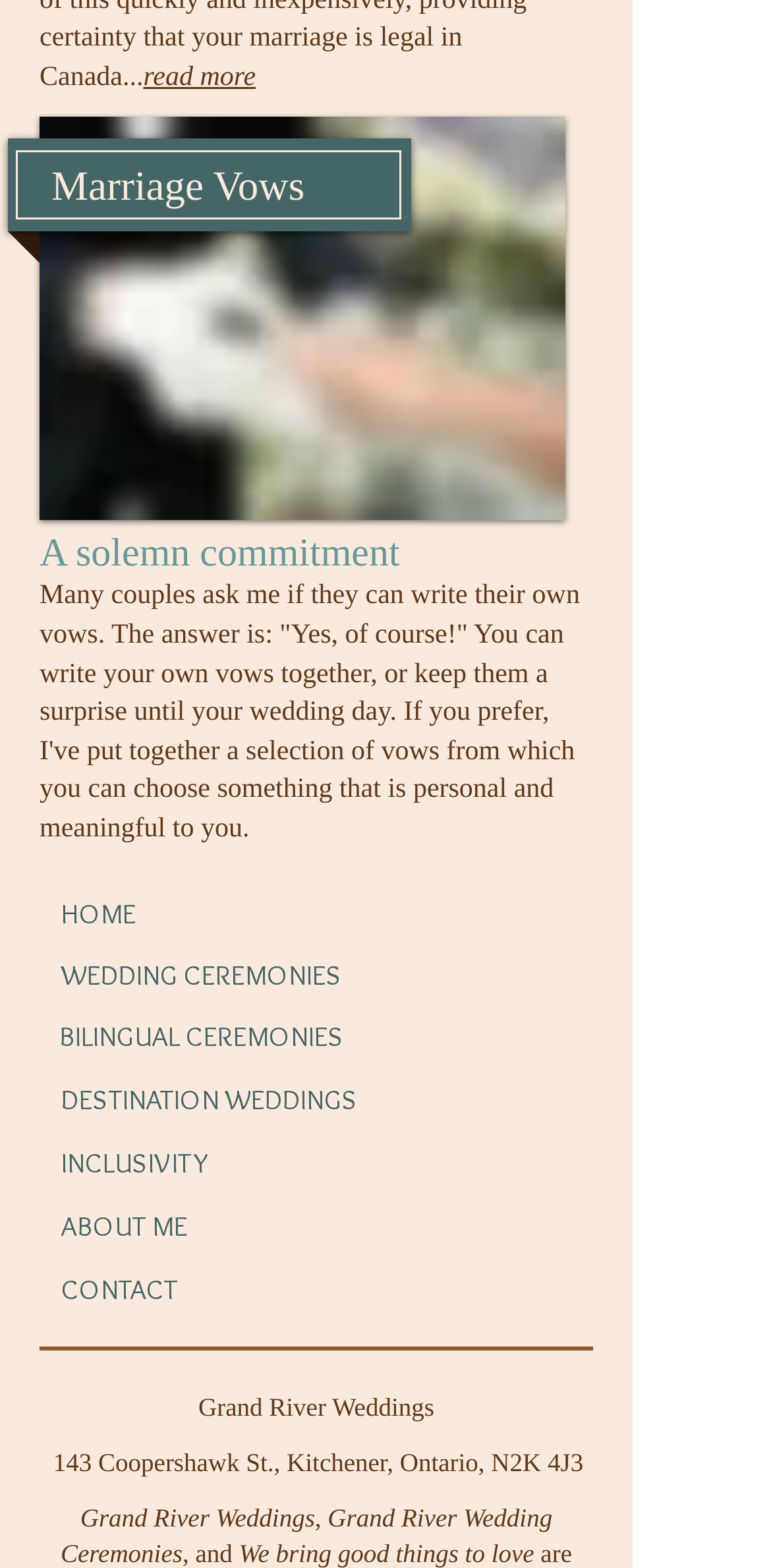Please provide a comprehensive response to the question based on the details in the image: What is the name of the wedding service provider?

I found the answer by looking at the bottom of the webpage, where the company name 'Grand River Weddings' is displayed along with its address.